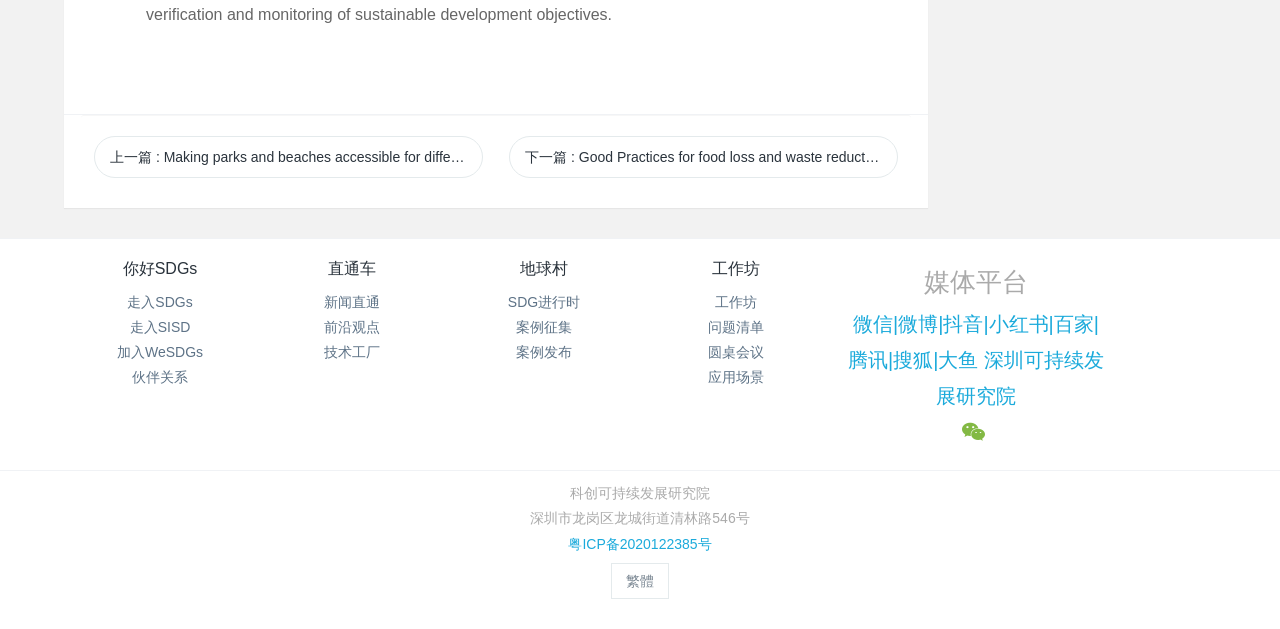Please specify the bounding box coordinates of the region to click in order to perform the following instruction: "explore news direct".

[0.253, 0.467, 0.297, 0.492]